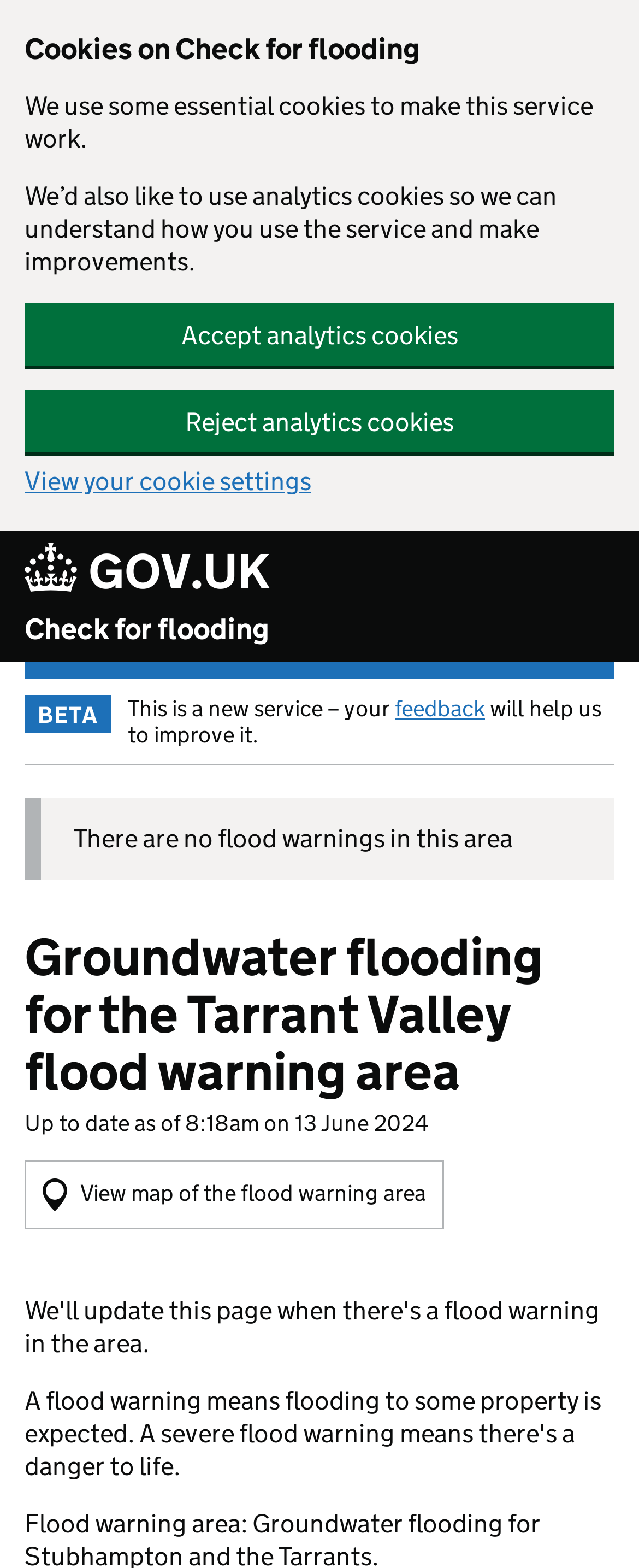What is the purpose of the 'View map of the flood warning area' button?
Refer to the image and give a detailed response to the question.

I inferred the purpose of the button by its label and the context of the webpage, which is about flooding information and advice.